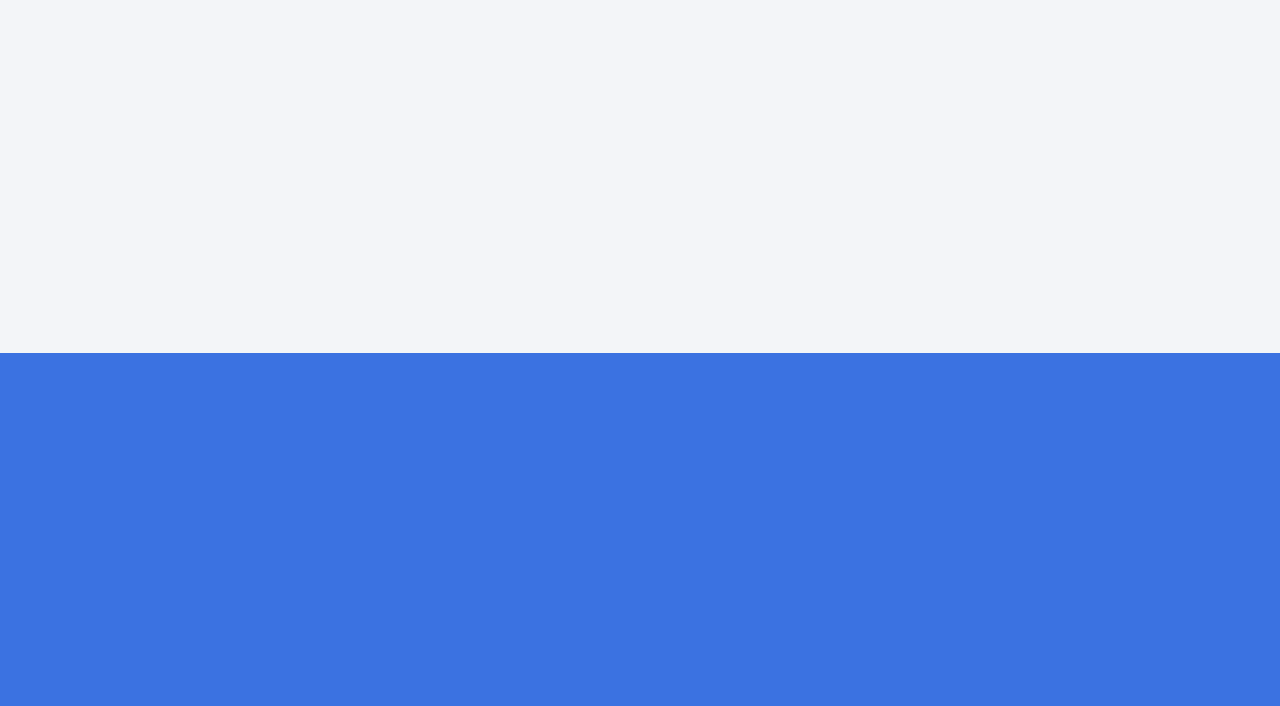Can you specify the bounding box coordinates of the area that needs to be clicked to fulfill the following instruction: "Click on Experience at Fortín de Piedra"?

[0.062, 0.614, 0.173, 0.665]